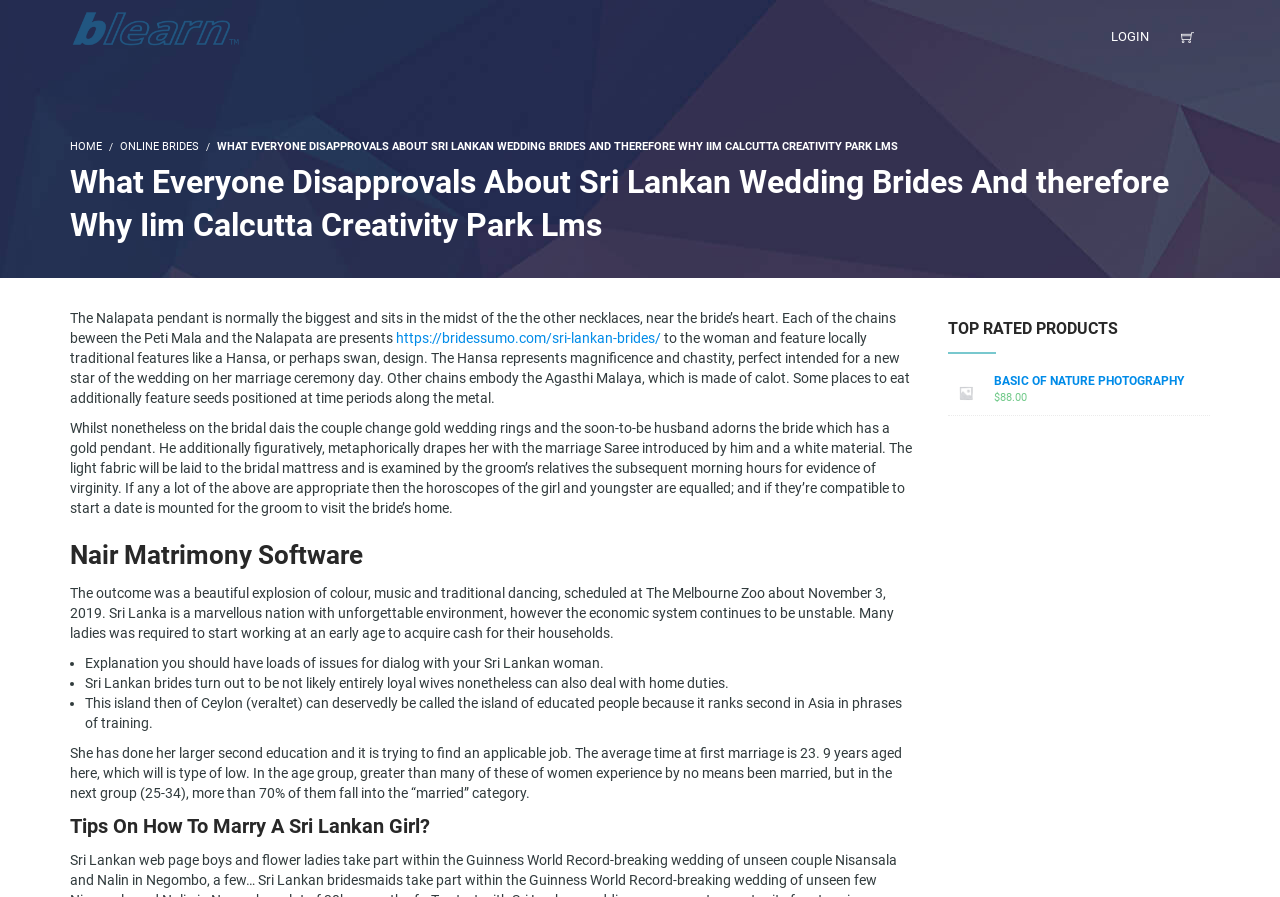What is the significance of the Hansa design in Sri Lankan wedding?
Refer to the image and respond with a one-word or short-phrase answer.

Magnificence and chastity